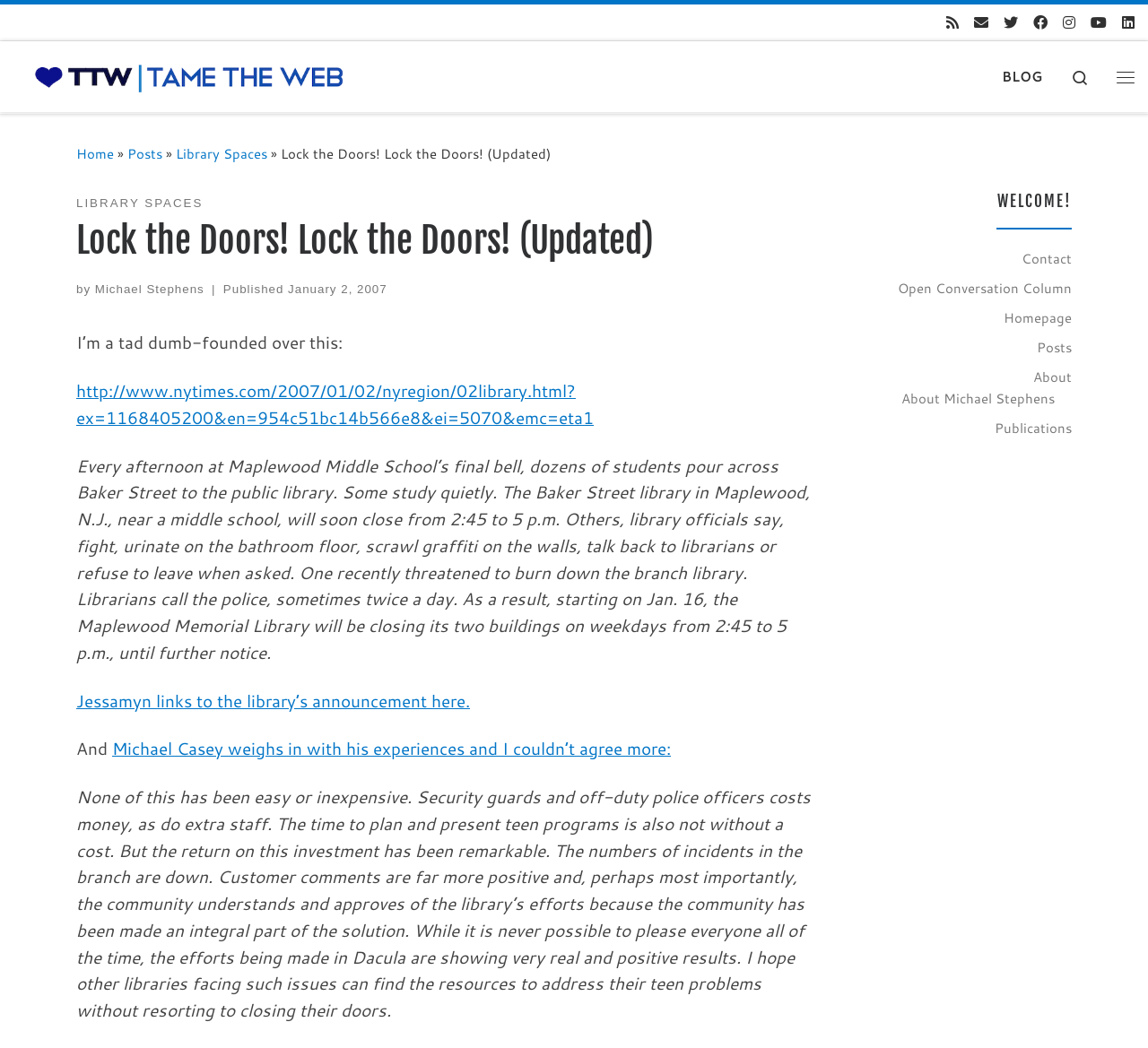Who is the author of the blog post?
Analyze the screenshot and provide a detailed answer to the question.

The blog post is written by Michael Stephens, who is mentioned as the author of the post and is also linked to as the person who weighs in with his experiences on the issue of disruptive behavior in libraries.